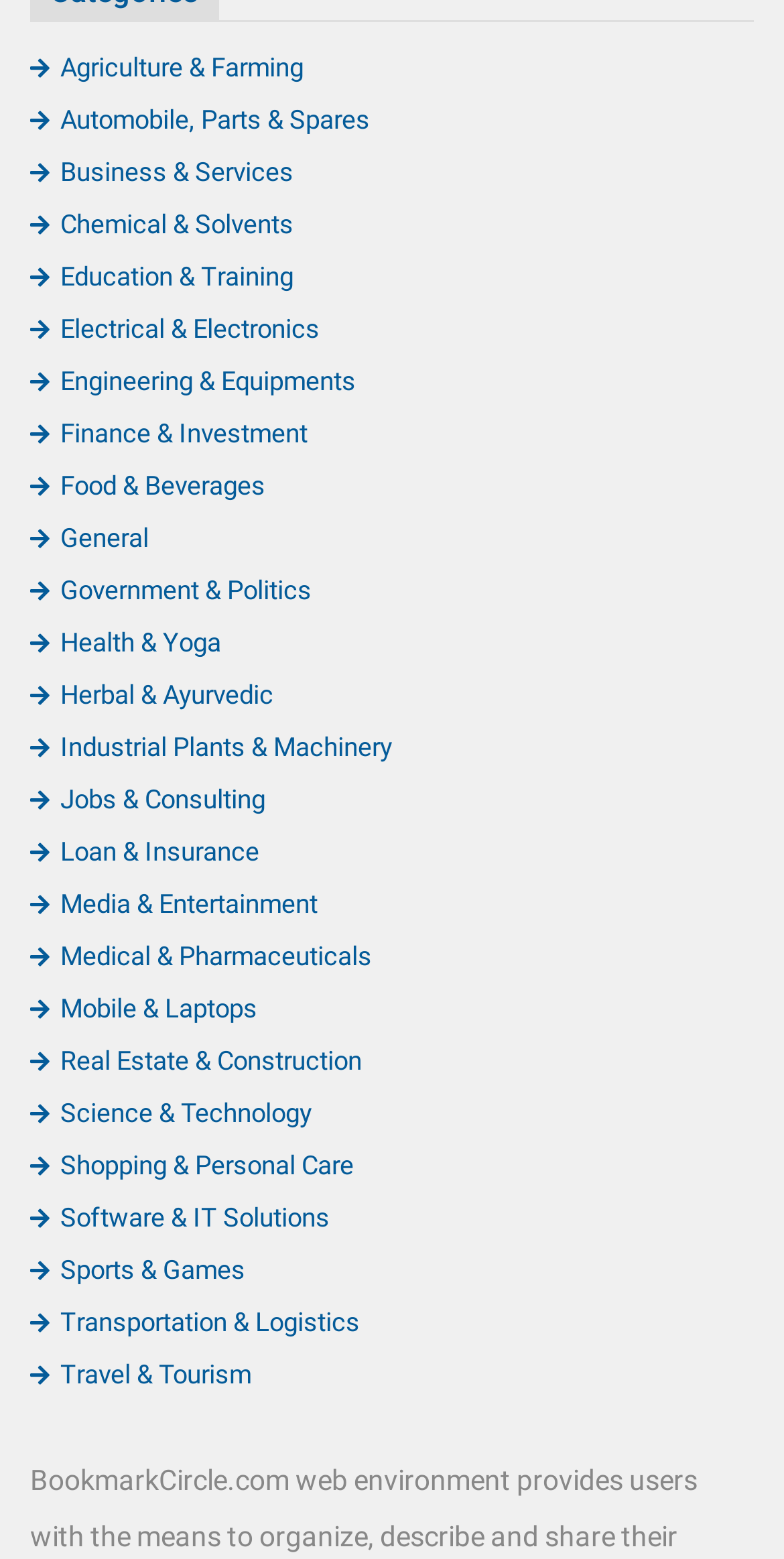What is the icon preceding each category?
Refer to the image and give a detailed answer to the question.

Each category listed on the webpage is preceded by an icon, which is represented by the Unicode character uf061. This icon appears to be a folder or a categorization symbol, indicating that the text that follows is a category or a classification.